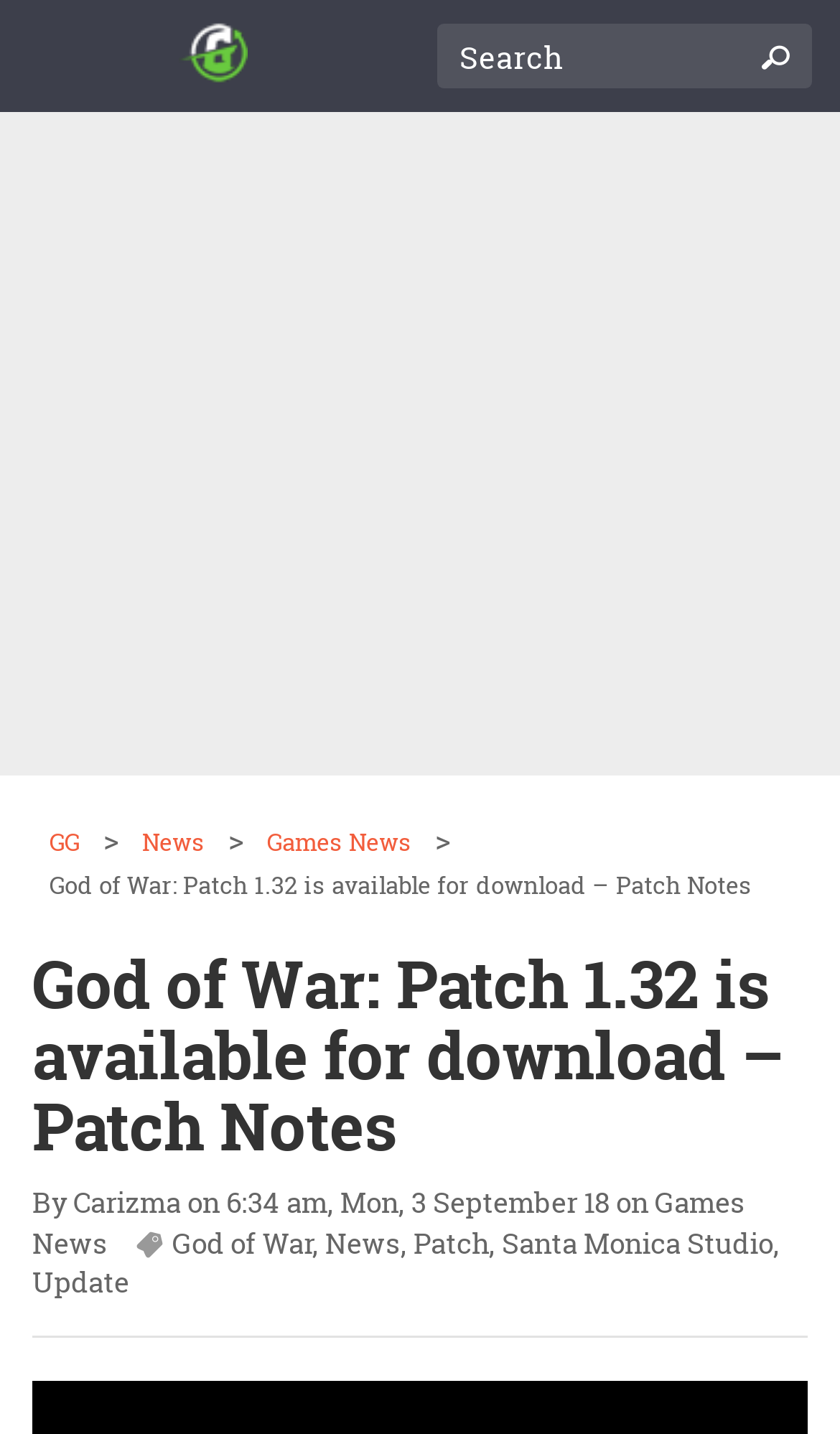Find the bounding box coordinates of the area to click in order to follow the instruction: "Read the latest news".

[0.159, 0.575, 0.254, 0.598]